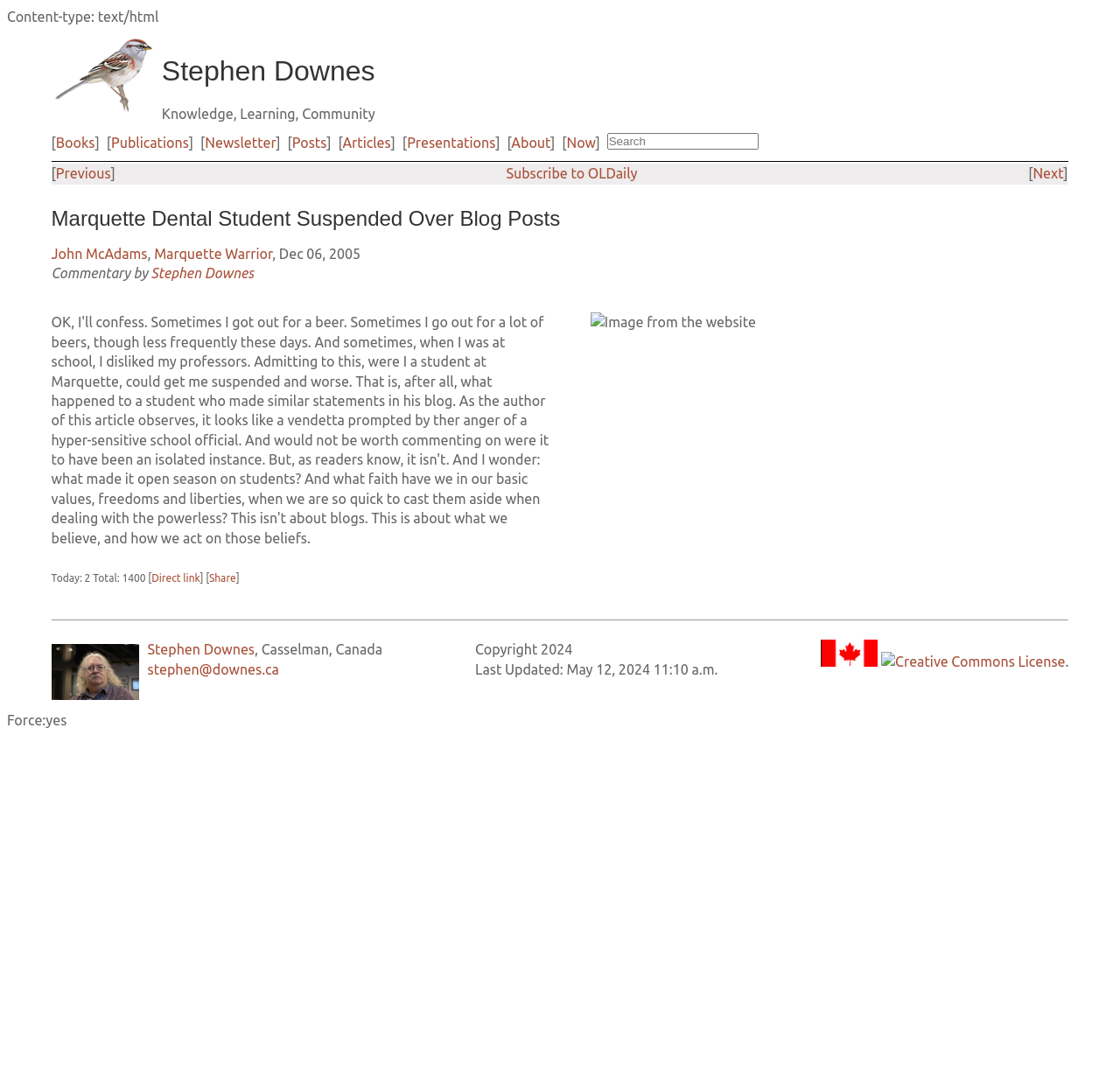What is the name of the author of the blog post?
Please answer the question with a detailed response using the information from the screenshot.

I found the answer by looking at the heading 'Marquette Dental Student Suspended Over Blog Posts' and the link 'Stephen Downes' next to it, which indicates that Stephen Downes is the author of the blog post.